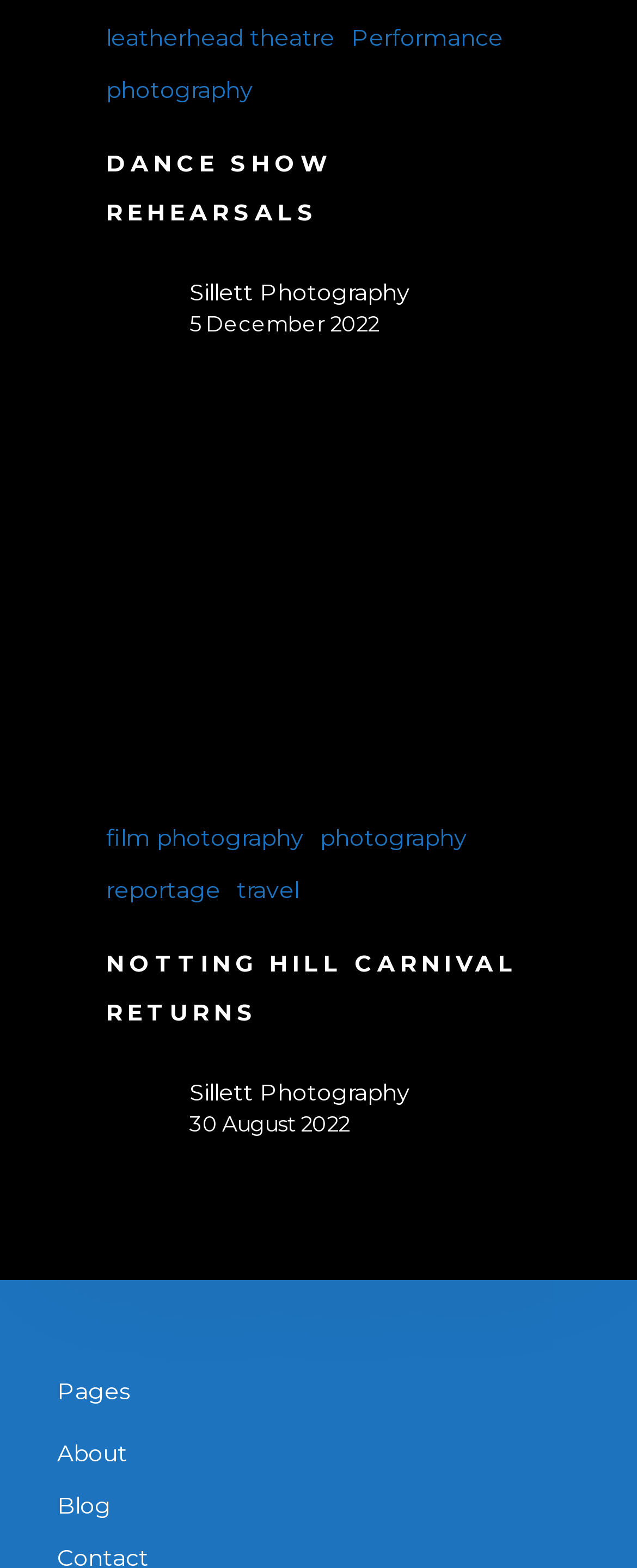Please specify the coordinates of the bounding box for the element that should be clicked to carry out this instruction: "check 'NOTTING HILL CARNIVAL RETURNS'". The coordinates must be four float numbers between 0 and 1, formatted as [left, top, right, bottom].

[0.167, 0.599, 0.833, 0.662]